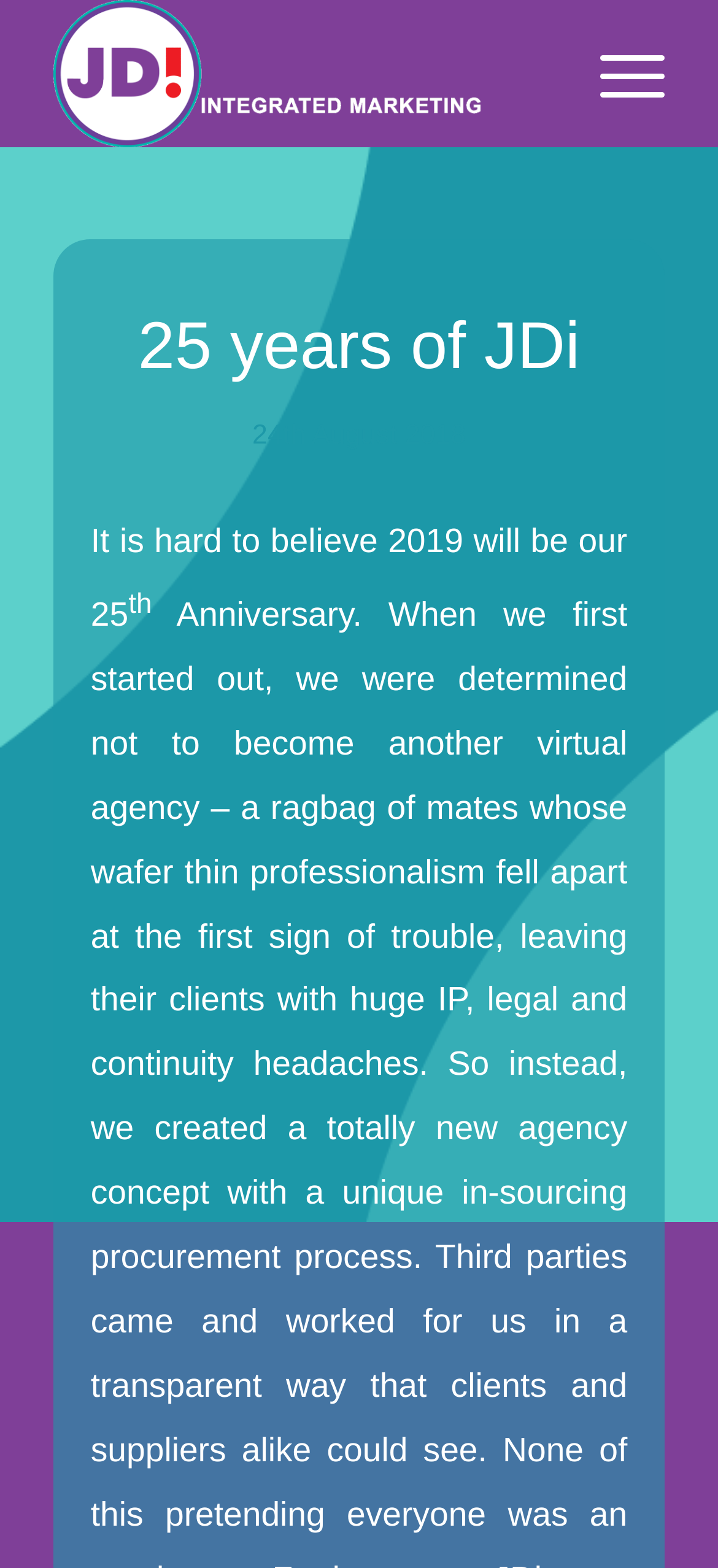Generate a comprehensive description of the contents of the webpage.

The webpage is titled "Uncategorised Archives - JDI" and features a layout table at the top, spanning about 75% of the width. Within this table, there is a link to "JDI" accompanied by an image of the same name, taking up about 60% of the table's width. To the right of this table, there is a link labeled "Menu".

Below the layout table, there is a header section that occupies about 70% of the width. This section contains a heading that reads "25 years of JDi", which is a link. Below the heading, there is a time element displaying the date "24th August 2018". 

Adjacent to the time element, there is a block of text that starts with "It is hard to believe 2019 will be our 25". This text is followed by a superscript element. The header section and its contents are positioned near the top of the page, with the layout table and menu link above them.